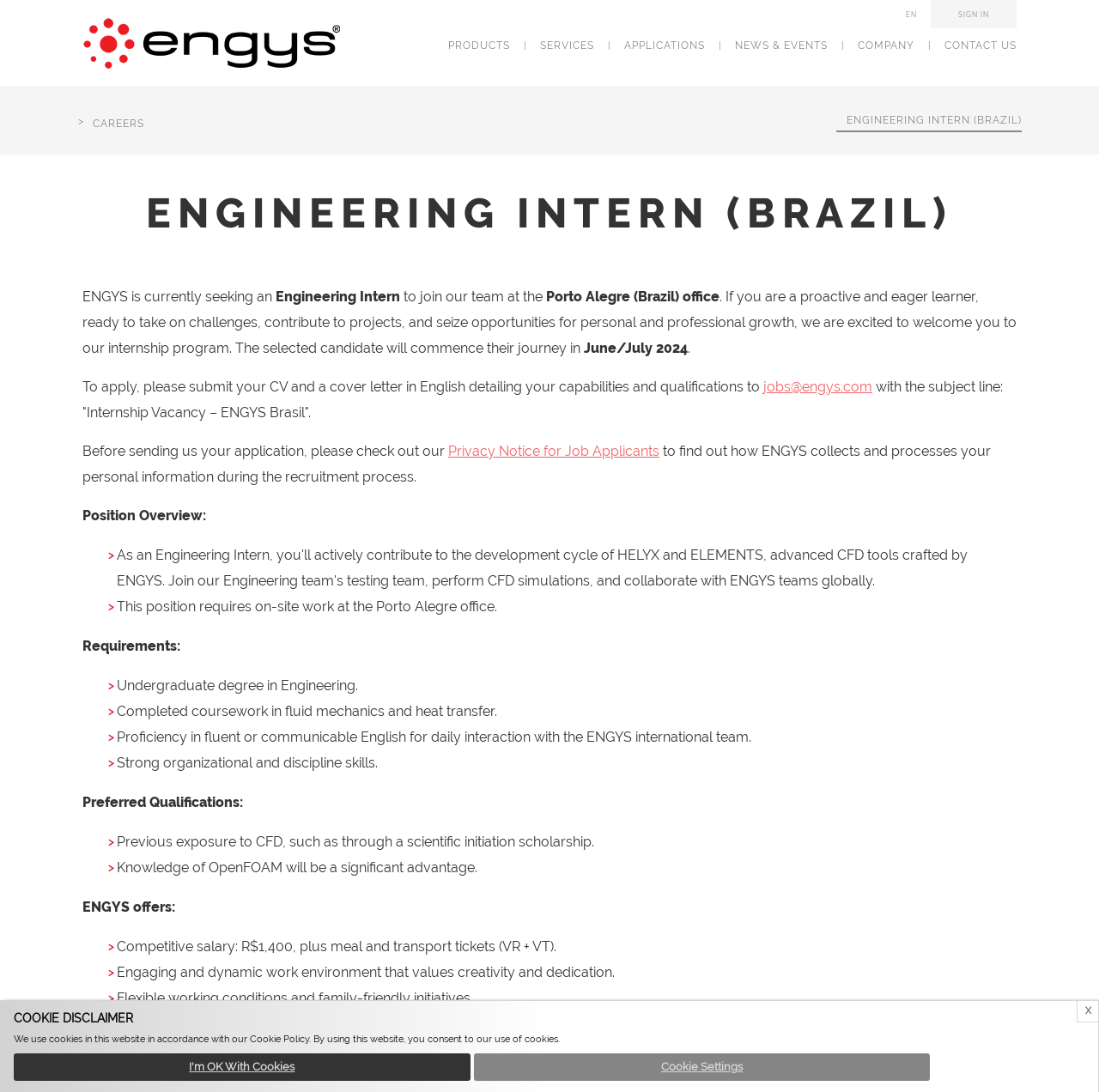Please determine the bounding box coordinates of the section I need to click to accomplish this instruction: "View engineering intern job details".

[0.761, 0.101, 0.93, 0.121]